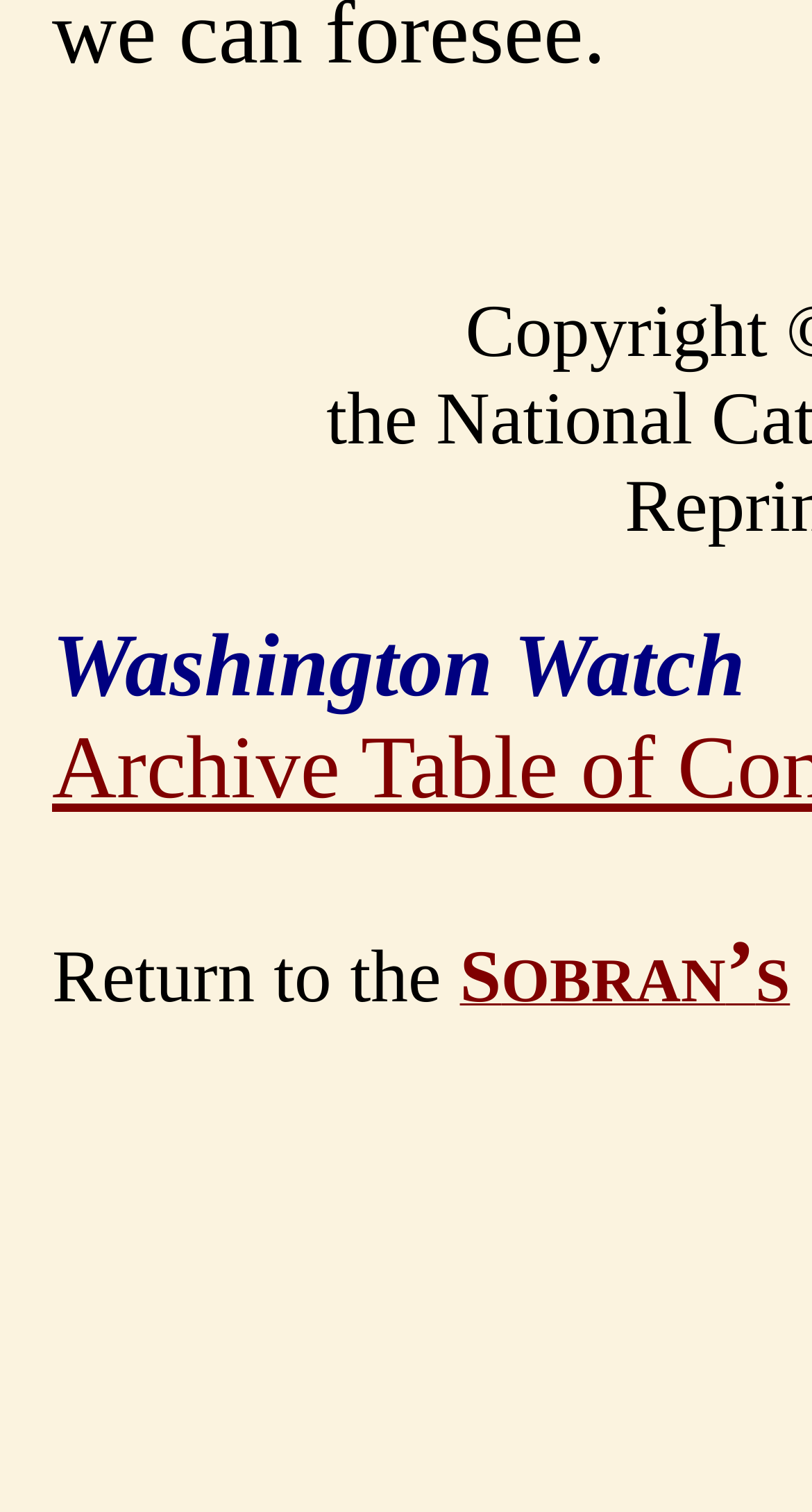Please specify the bounding box coordinates in the format (top-left x, top-left y, bottom-right x, bottom-right y), with values ranging from 0 to 1. Identify the bounding box for the UI component described as follows: SOBRAN’S

[0.566, 0.645, 0.973, 0.668]